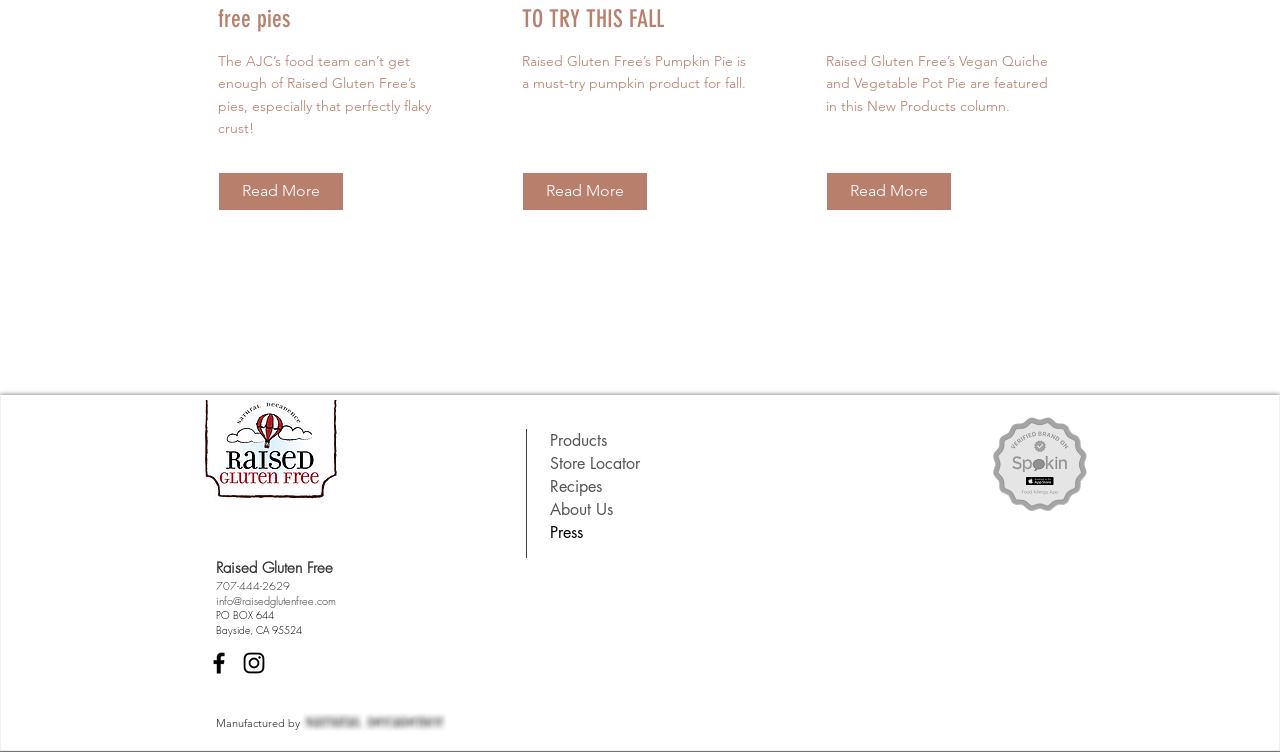What is the type of products featured in the New Products column?
Refer to the image and offer an in-depth and detailed answer to the question.

The type of products featured in the New Products column can be found in the middle section of the webpage, where it is written as 'Raised Gluten Free’s Vegan Quiche and Vegetable Pot Pie are featured in this New Products column.' in a static text element.